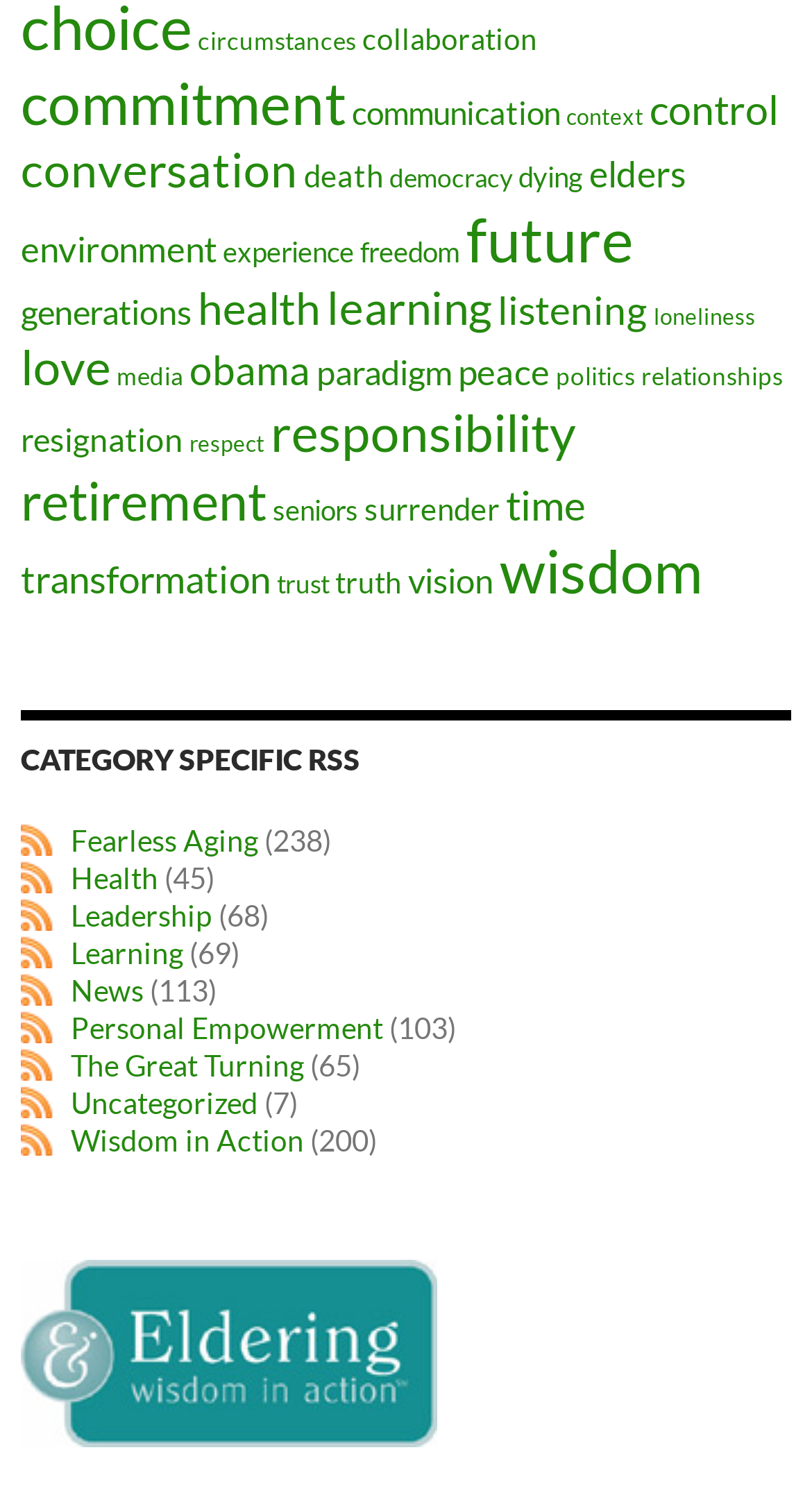How many categories are listed on this webpage?
Using the information from the image, answer the question thoroughly.

I counted the number of links with descriptive text, excluding the 'CATEGORY SPECIFIC RSS' heading and the links below it, to get the total number of categories.